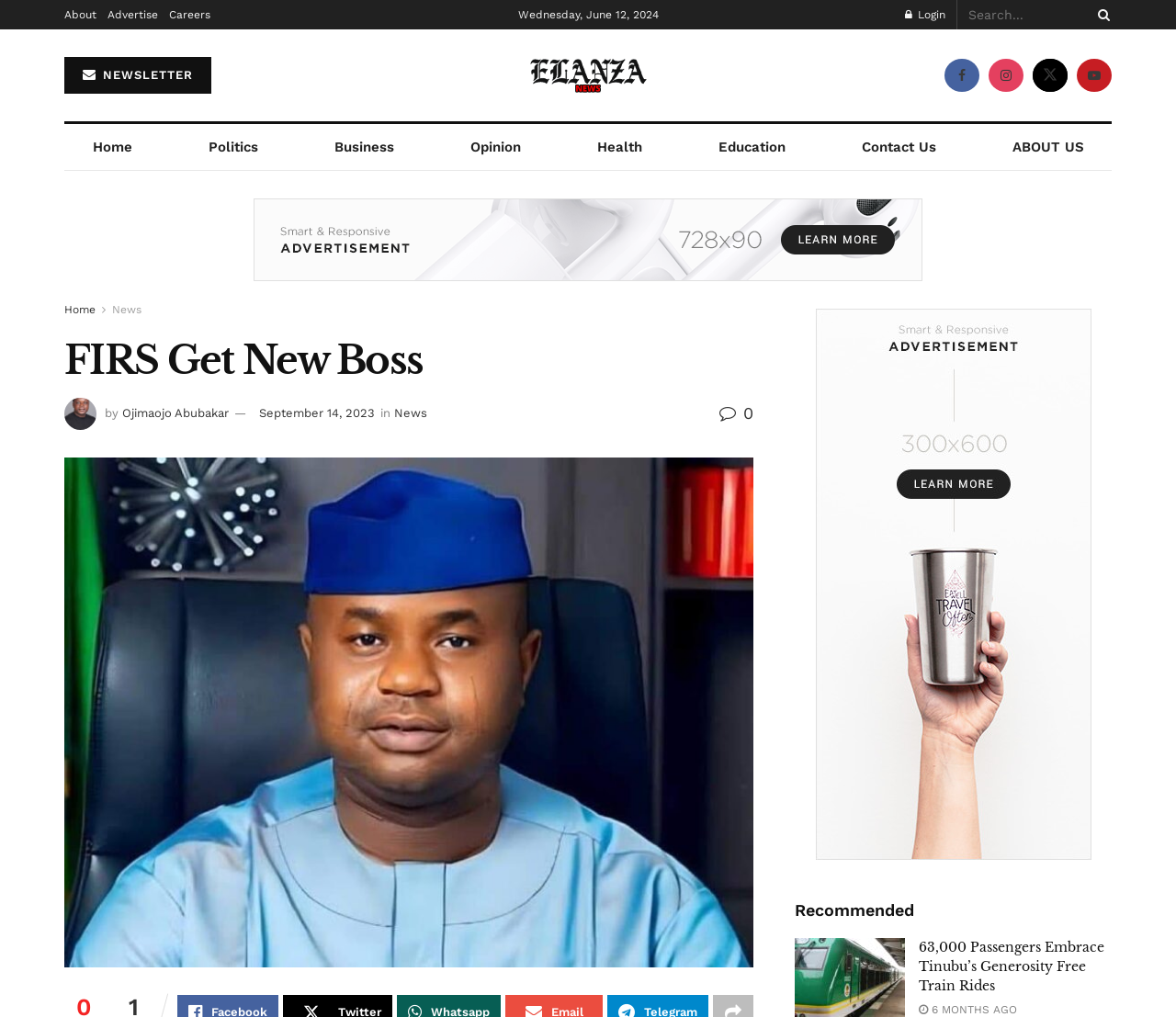Specify the bounding box coordinates of the element's area that should be clicked to execute the given instruction: "Subscribe to the newsletter". The coordinates should be four float numbers between 0 and 1, i.e., [left, top, right, bottom].

[0.055, 0.056, 0.18, 0.092]